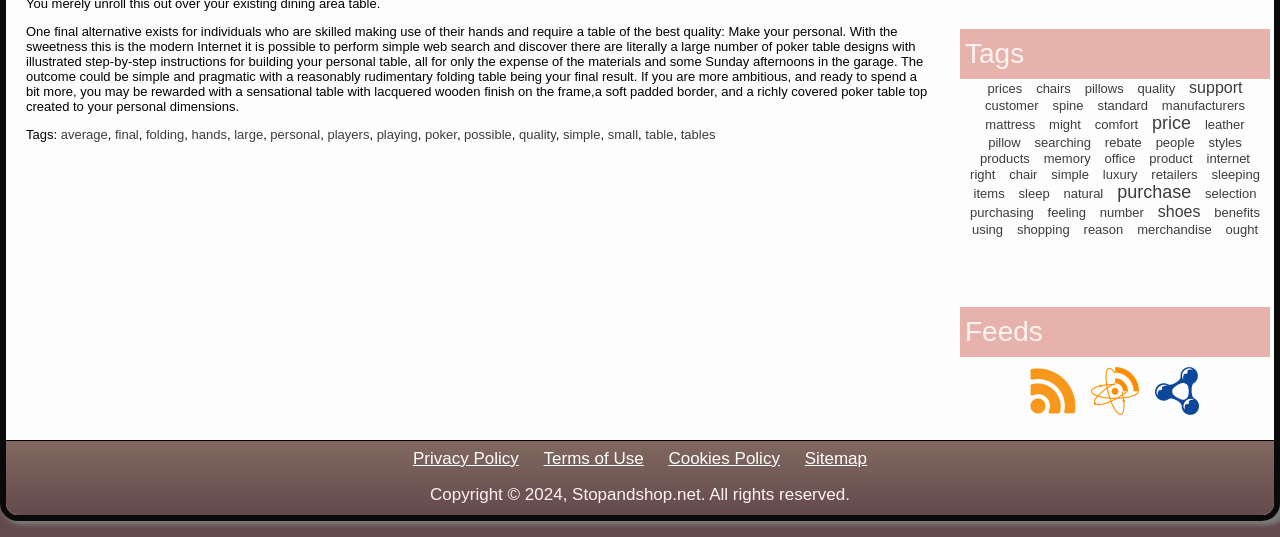What type of links are provided at the bottom of the page?
Answer the question with a single word or phrase derived from the image.

Policy links